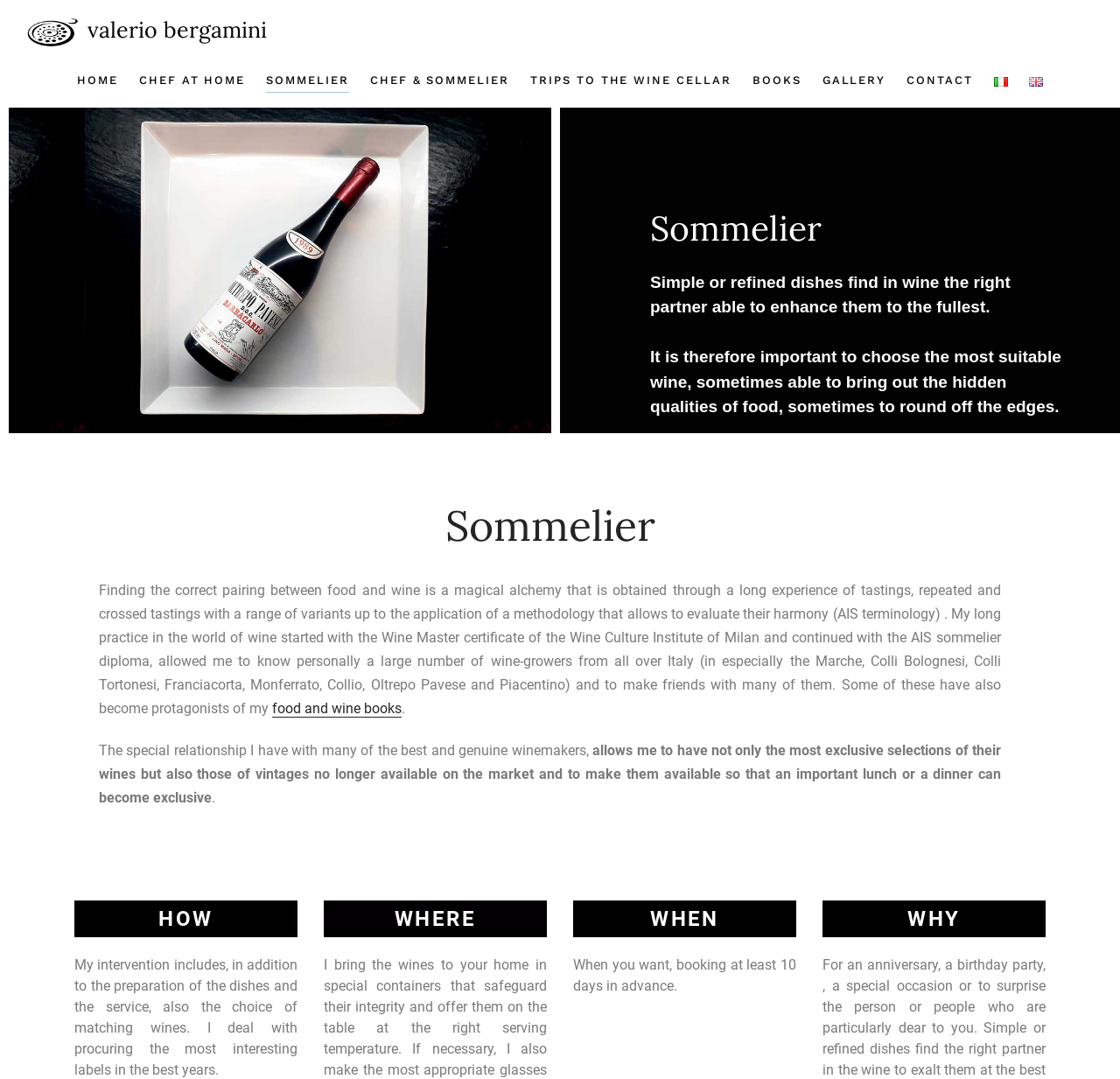Carefully examine the image and provide an in-depth answer to the question: What is the service offered by Valerio Bergamini?

The answer can be obtained by reading the text which mentions that Valerio Bergamini's intervention includes the preparation of dishes and the service, and also the choice of matching wines.